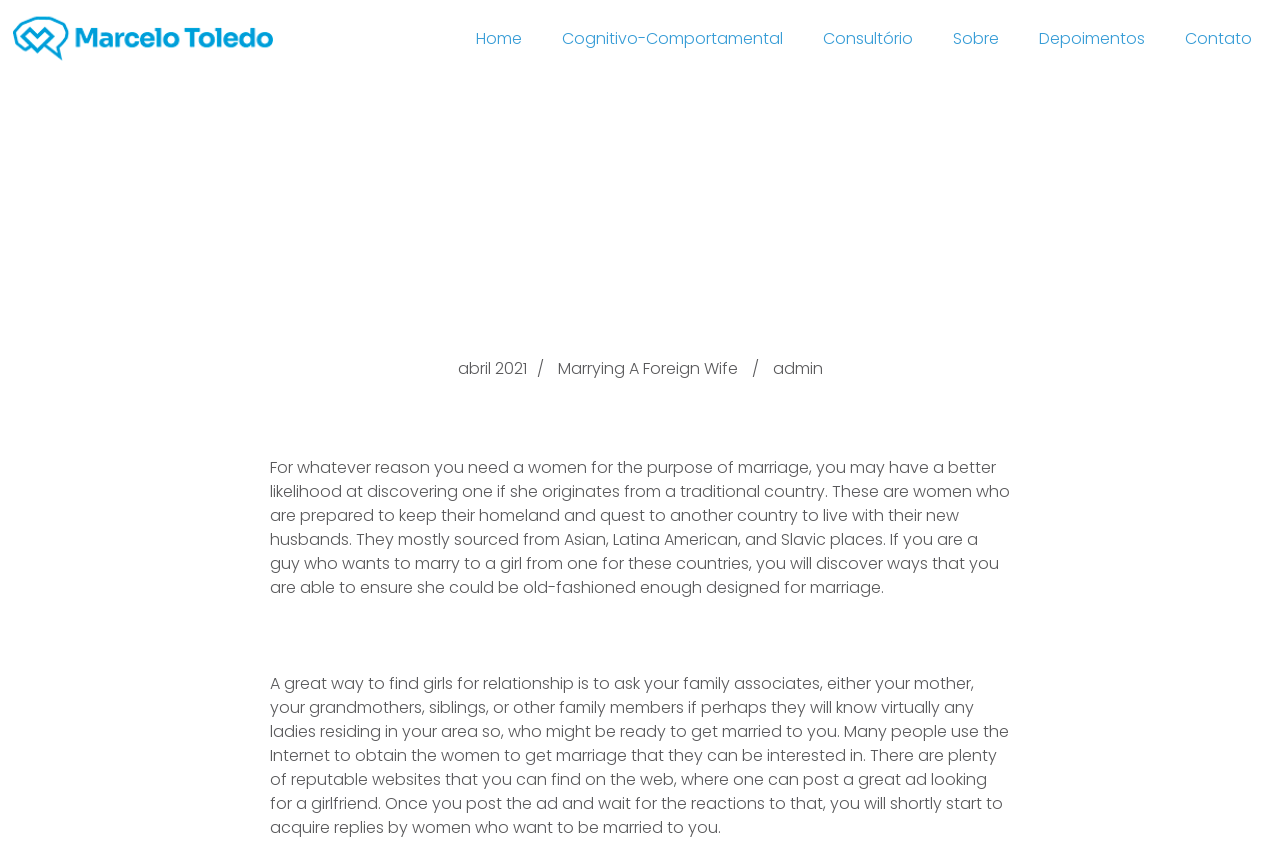Please give the bounding box coordinates of the area that should be clicked to fulfill the following instruction: "Click the Marrying A Foreign Wife link". The coordinates should be in the format of four float numbers from 0 to 1, i.e., [left, top, right, bottom].

[0.436, 0.42, 0.576, 0.448]